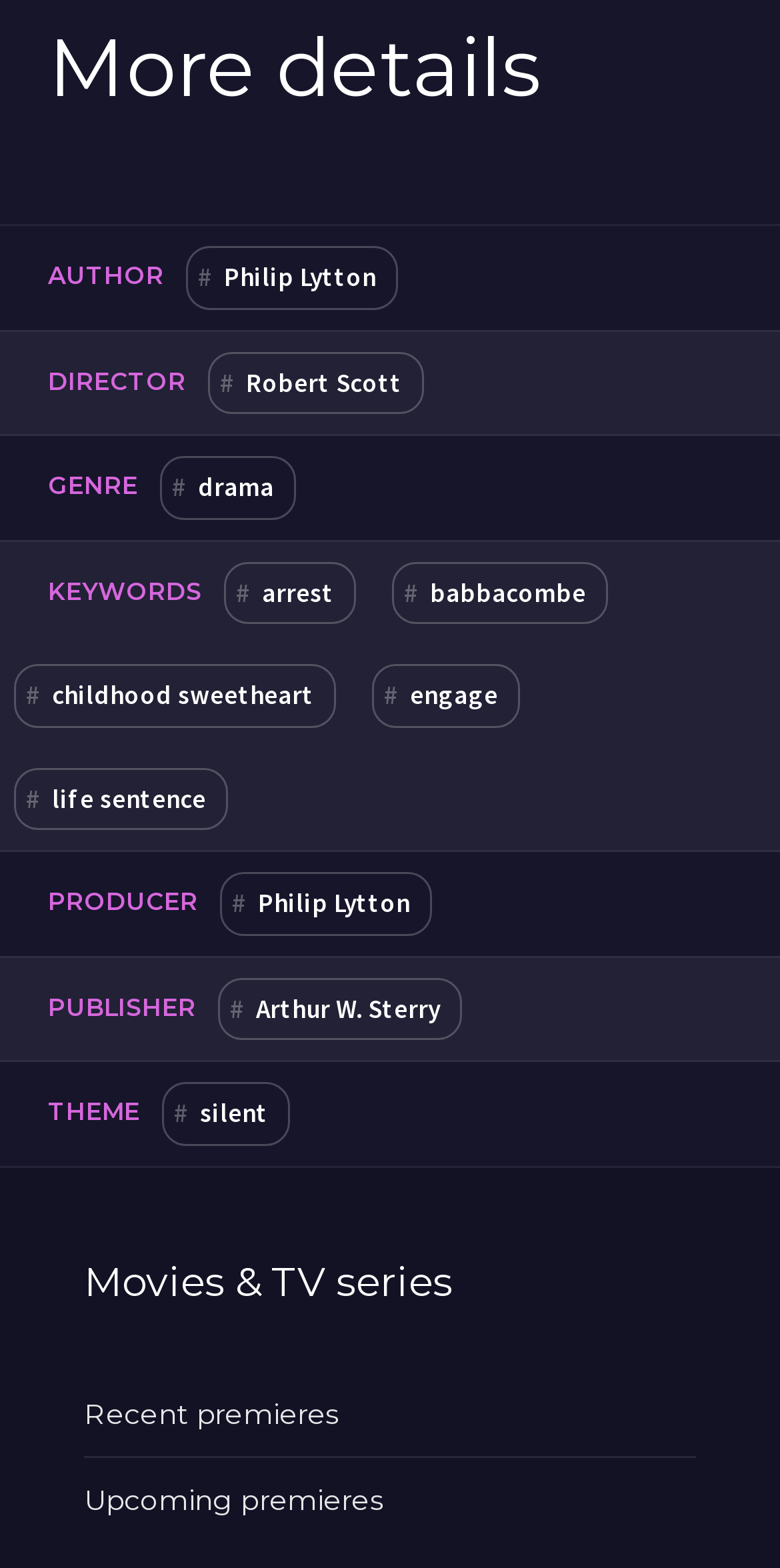Based on the image, provide a detailed response to the question:
How many links are there in the 'KEYWORDS' section?

I counted the number of links in the 'KEYWORDS' section by looking at the gridcell with rowheader 'KEYWORDS'. There are 5 links: '#arrest', '#babbacombe', '#childhood sweetheart', '#engage', and '#life sentence'.